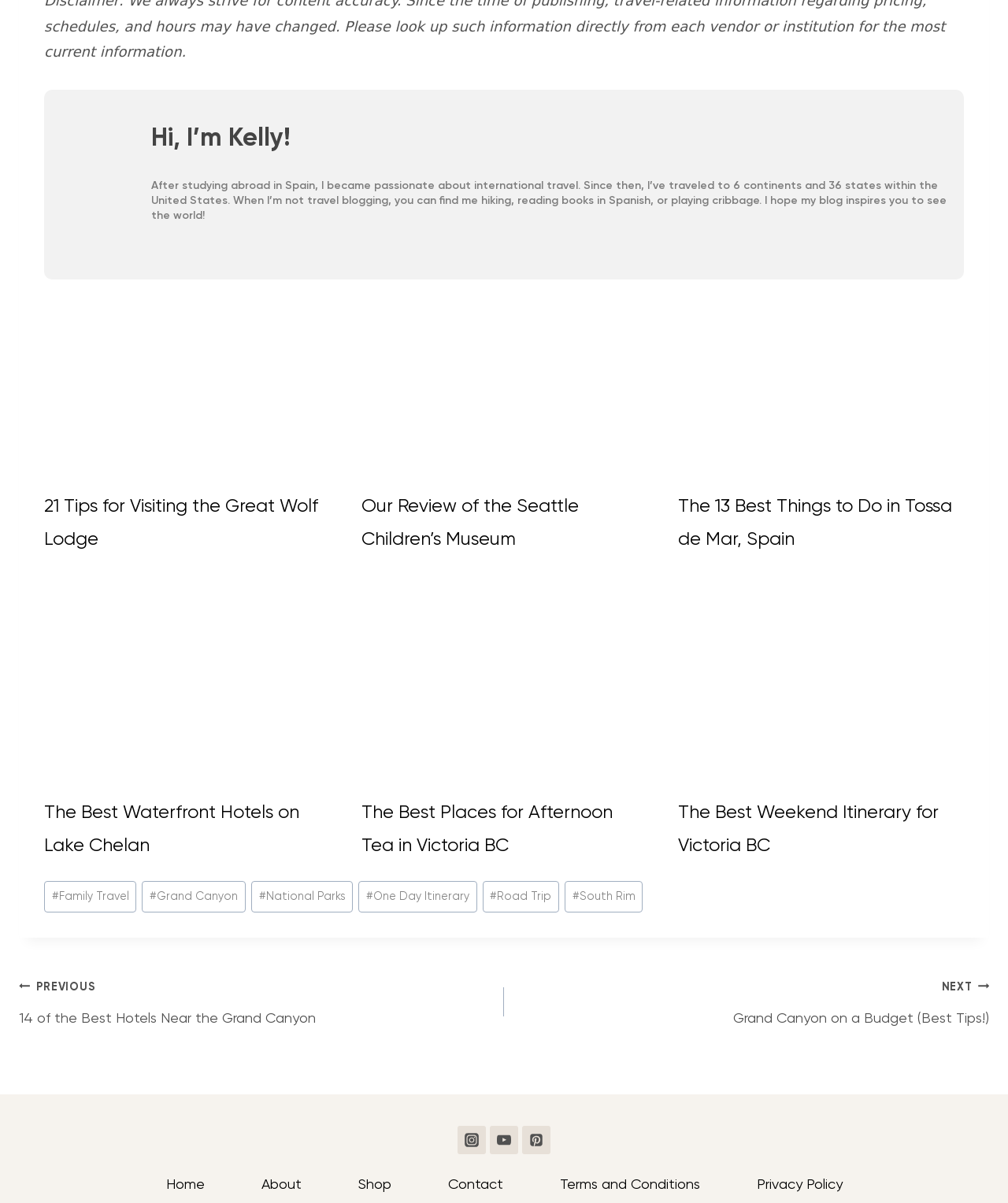What are the three social media platforms mentioned at the bottom of the webpage?
Using the picture, provide a one-word or short phrase answer.

Instagram, YouTube, Pinterest